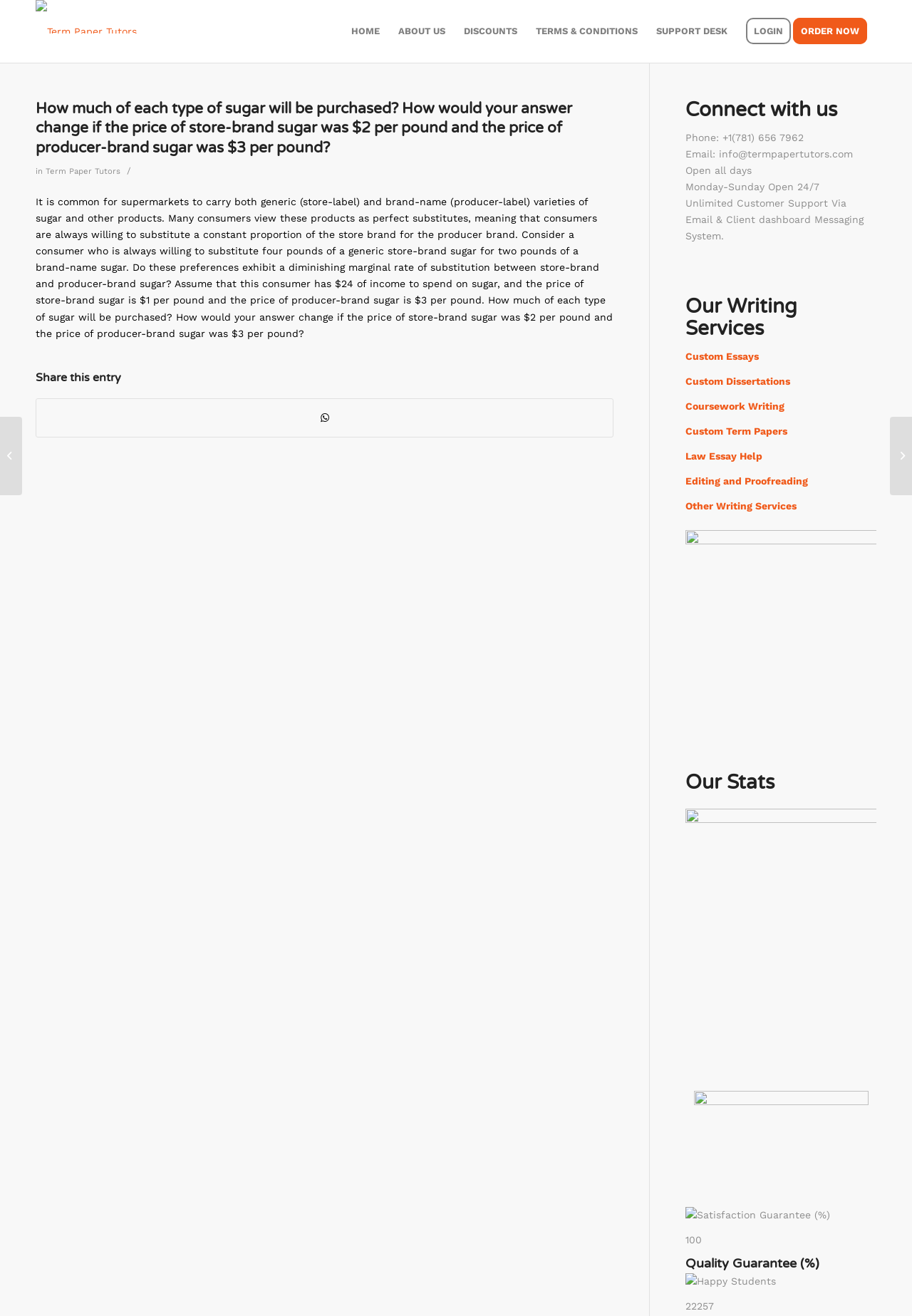What is the satisfaction guarantee percentage of Term Paper Tutors?
Look at the image and answer with only one word or phrase.

100